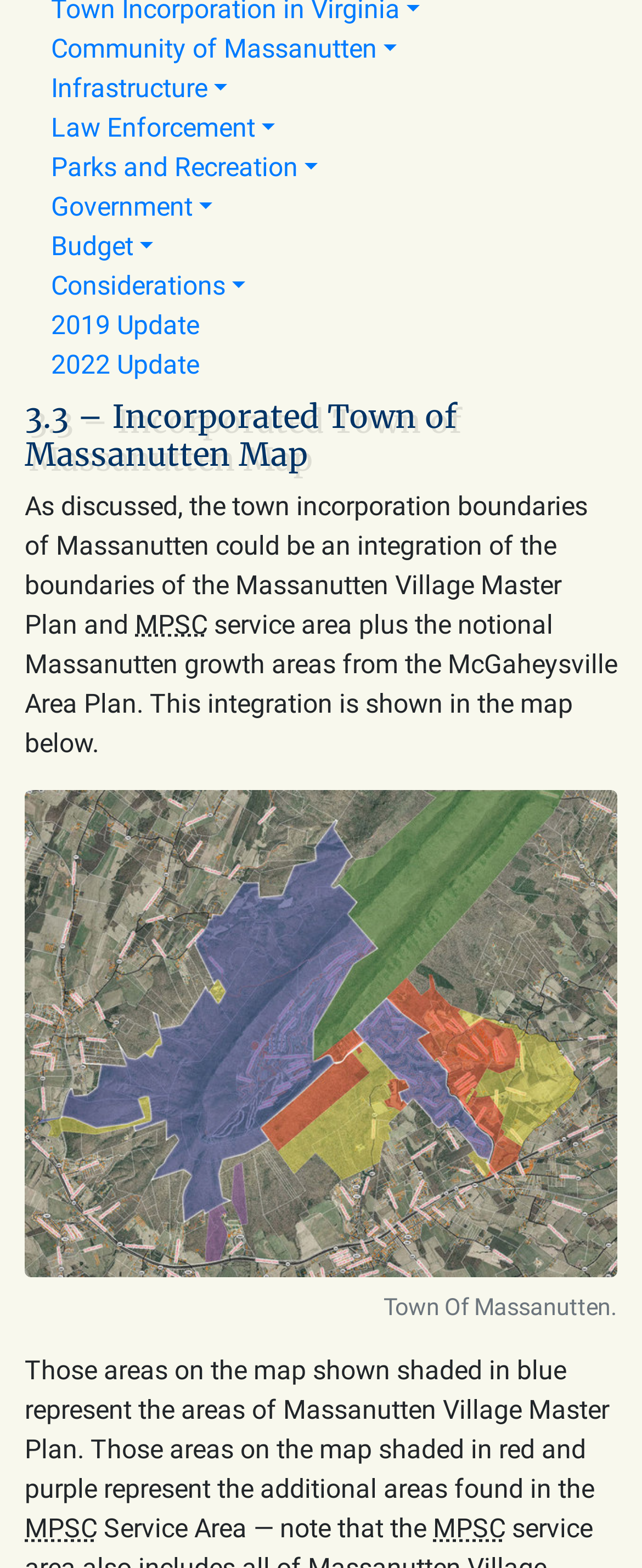Identify the coordinates of the bounding box for the element described below: "Budget". Return the coordinates as four float numbers between 0 and 1: [left, top, right, bottom].

[0.079, 0.147, 0.239, 0.166]